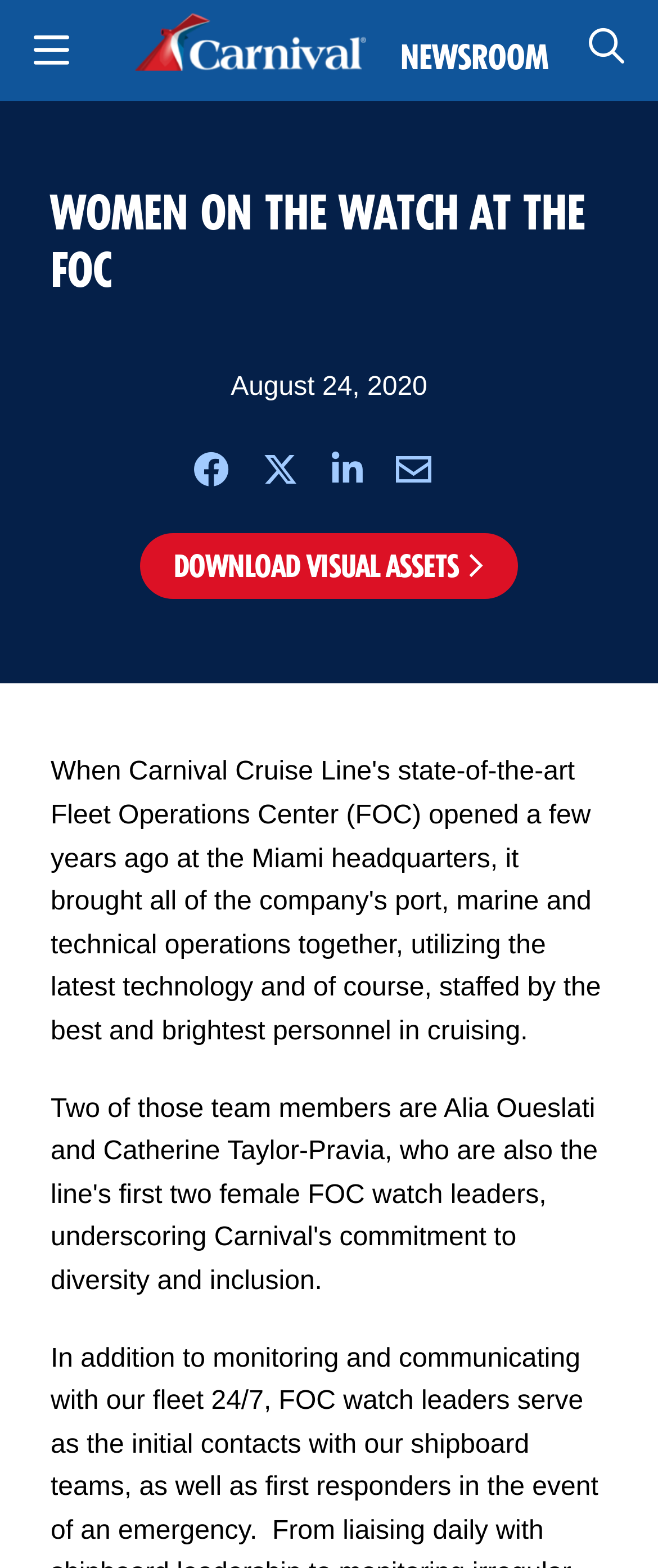What is the name of the cruise line?
Answer the question with a thorough and detailed explanation.

The name of the cruise line can be found in the top-left corner of the webpage, where it is written as 'Carnival Cruise Line' and also has an image with the same name.